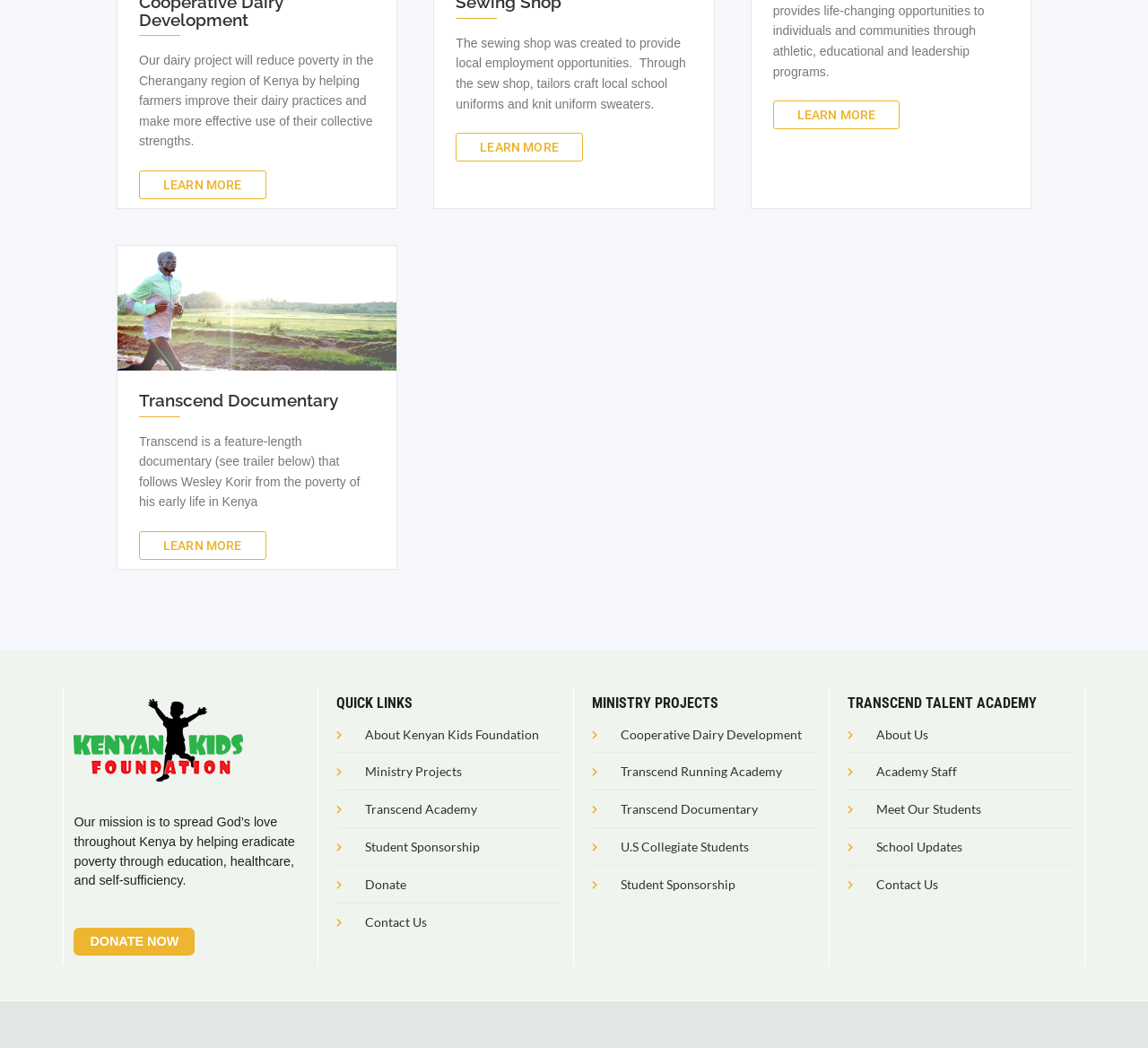Please provide the bounding box coordinate of the region that matches the element description: Donate. Coordinates should be in the format (top-left x, top-left y, bottom-right x, bottom-right y) and all values should be between 0 and 1.

[0.293, 0.828, 0.491, 0.86]